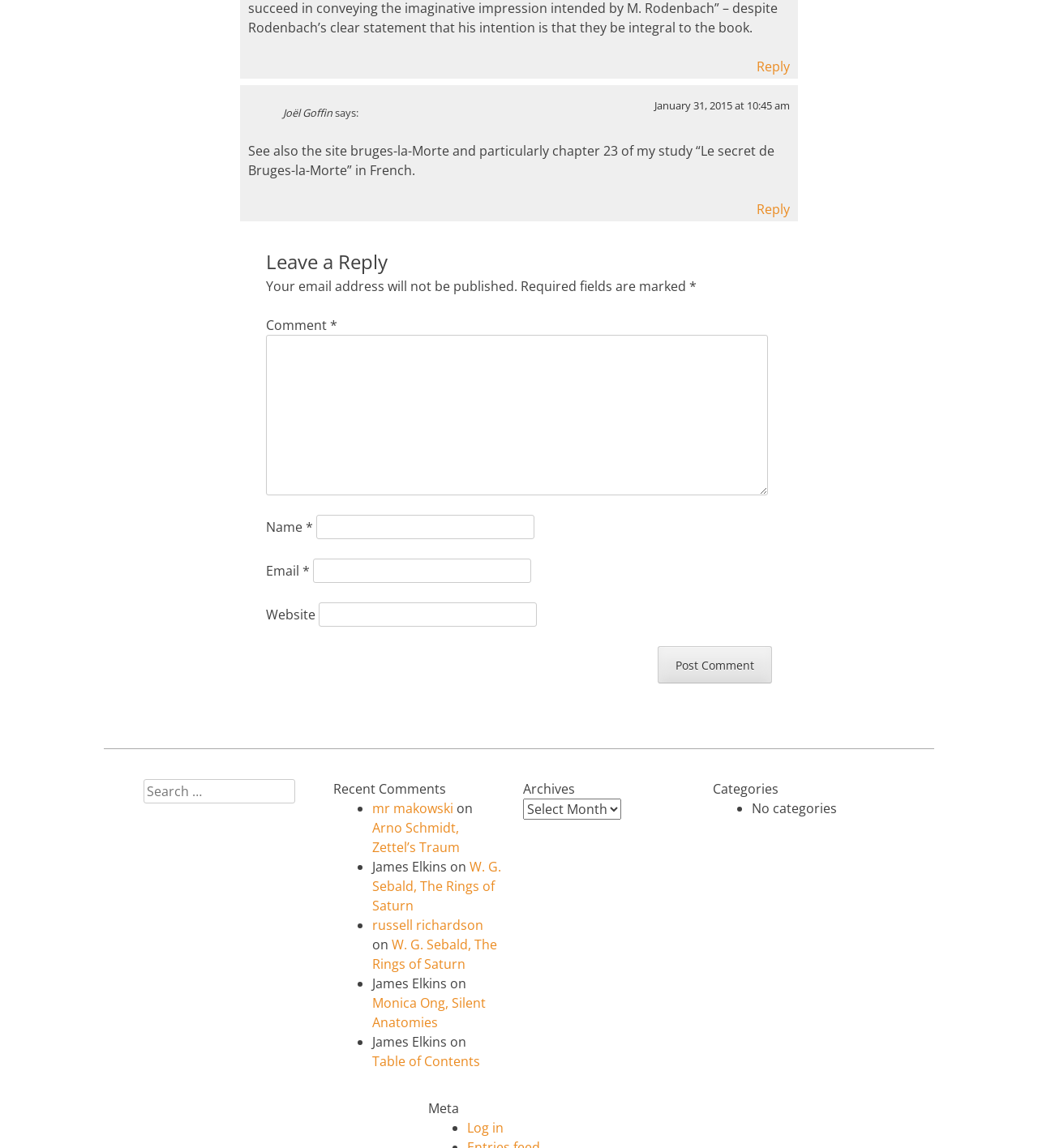Determine the bounding box coordinates for the region that must be clicked to execute the following instruction: "Leave a reply".

[0.256, 0.216, 0.744, 0.241]